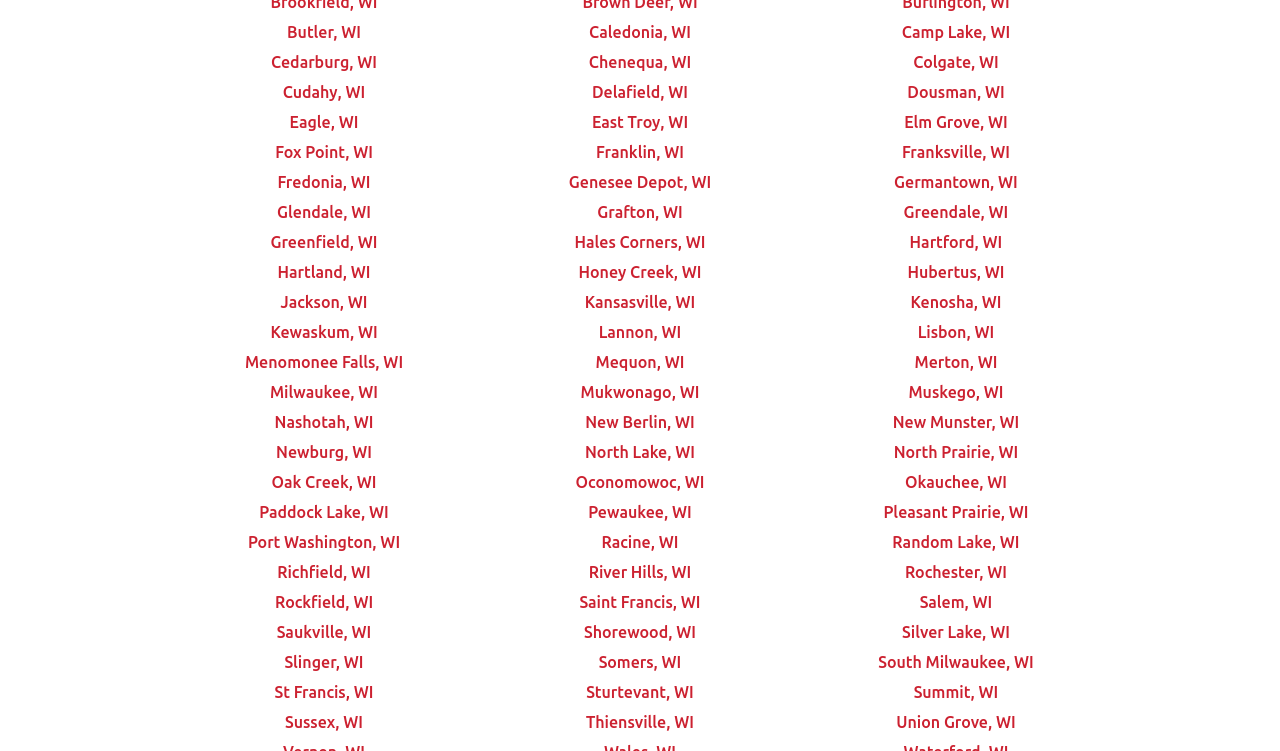What is the city located below Milwaukee?
Please provide a single word or phrase in response based on the screenshot.

Muskego, WI